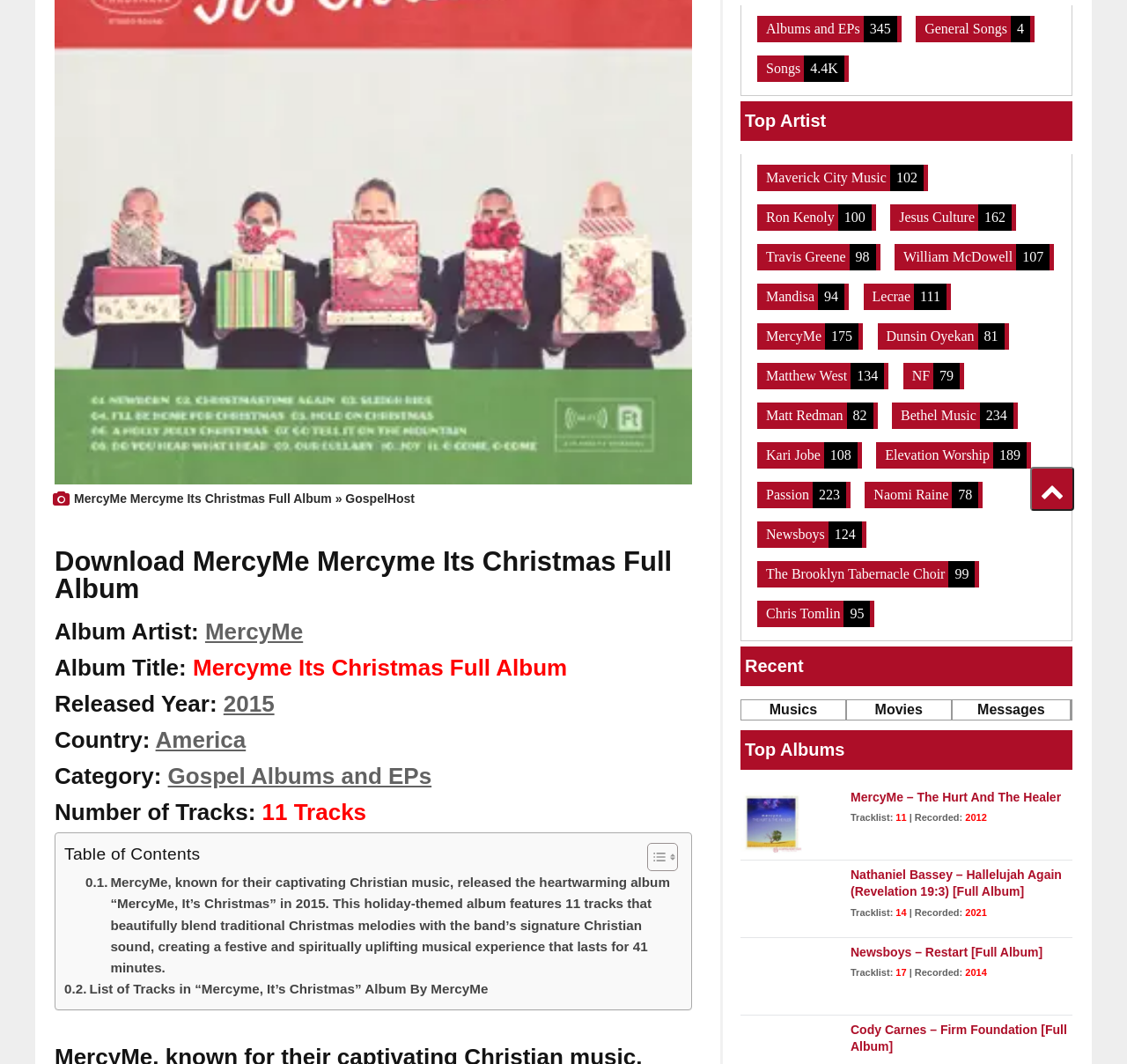Determine the bounding box of the UI component based on this description: "The Brooklyn Tabernacle Choir 99". The bounding box coordinates should be four float values between 0 and 1, i.e., [left, top, right, bottom].

[0.672, 0.524, 0.869, 0.554]